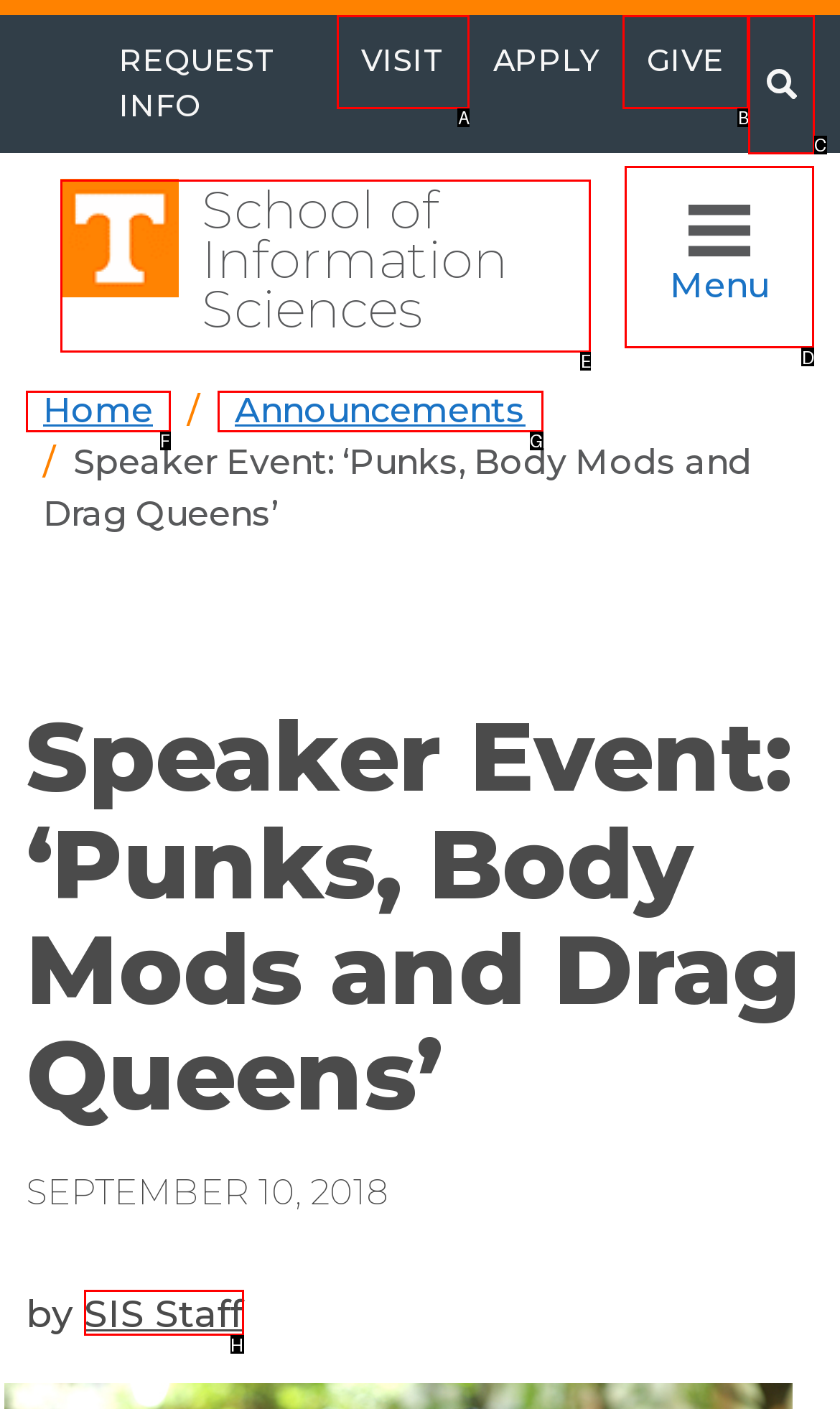Determine the right option to click to perform this task: toggle navigation
Answer with the correct letter from the given choices directly.

D